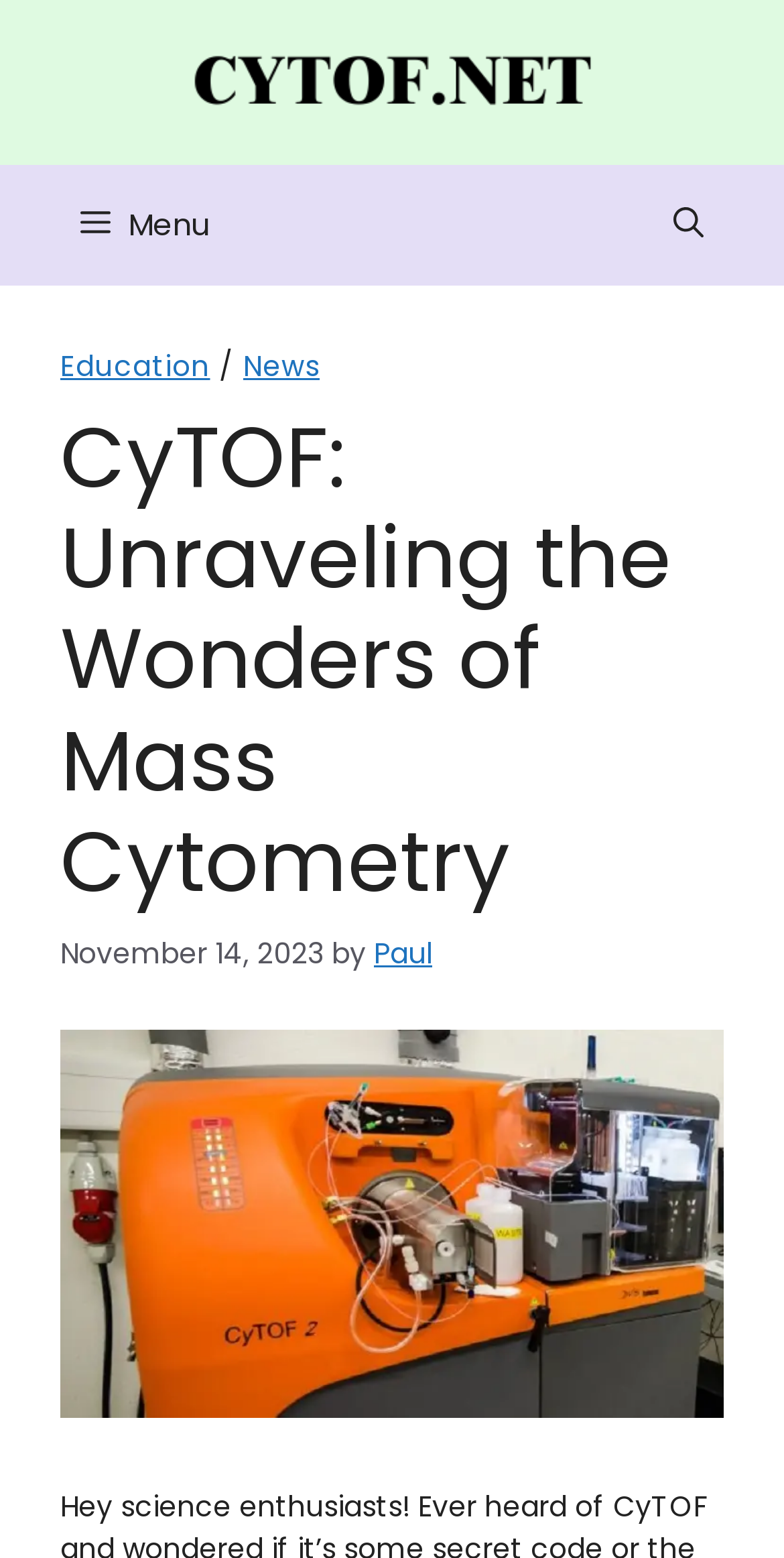Determine the main headline from the webpage and extract its text.

CyTOF: Unraveling the Wonders of Mass Cytometry